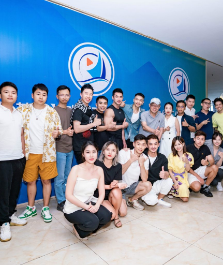Where is the event or gathering likely to be held?
Please give a detailed and thorough answer to the question, covering all relevant points.

The caption hints that the image represents a pre-launch event or gathering in Shenzhen, which suggests that the event is likely to be held in Shenzhen.